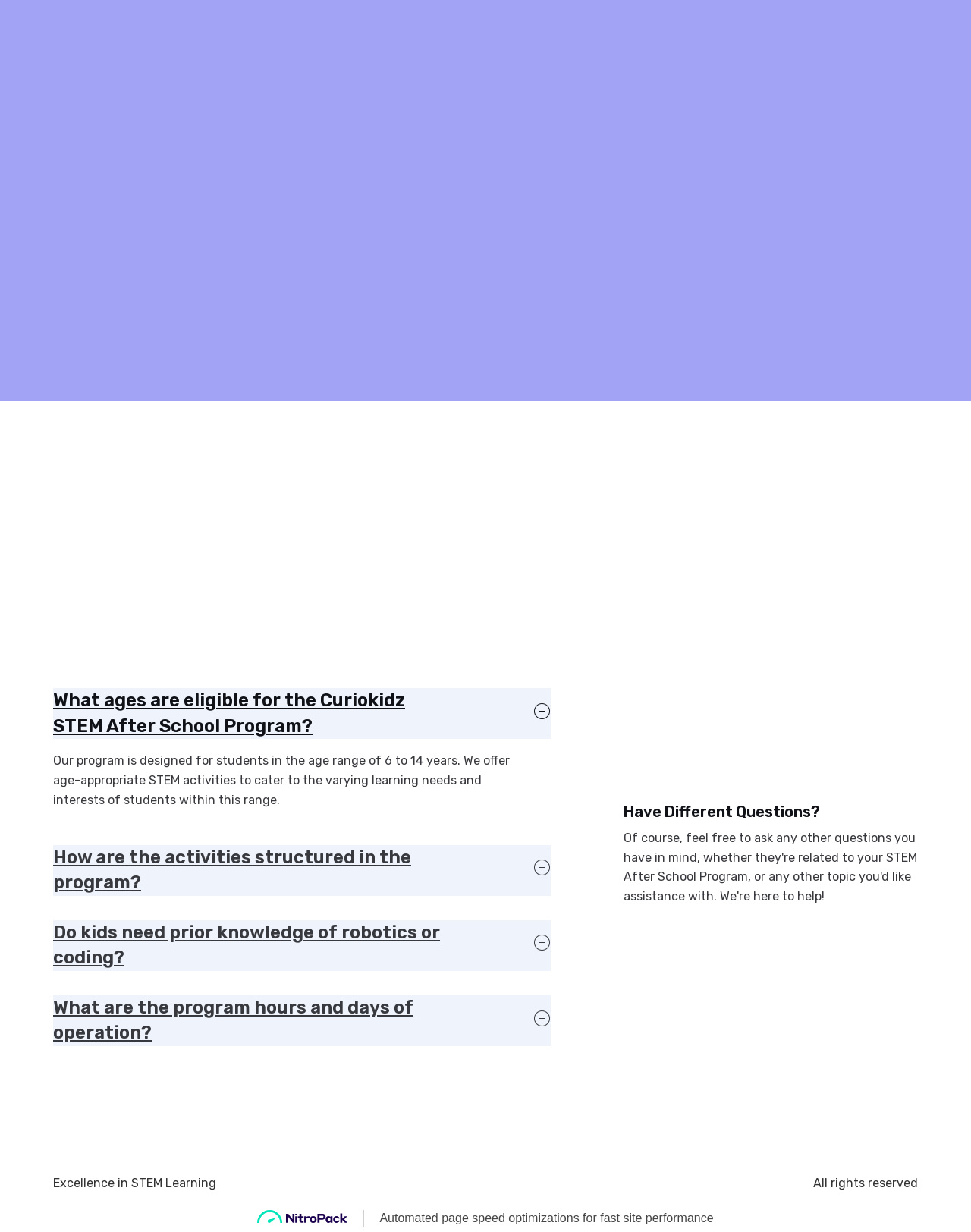Please reply to the following question using a single word or phrase: 
What is the name of the optimization tool used for the webpage?

NitroPack.io